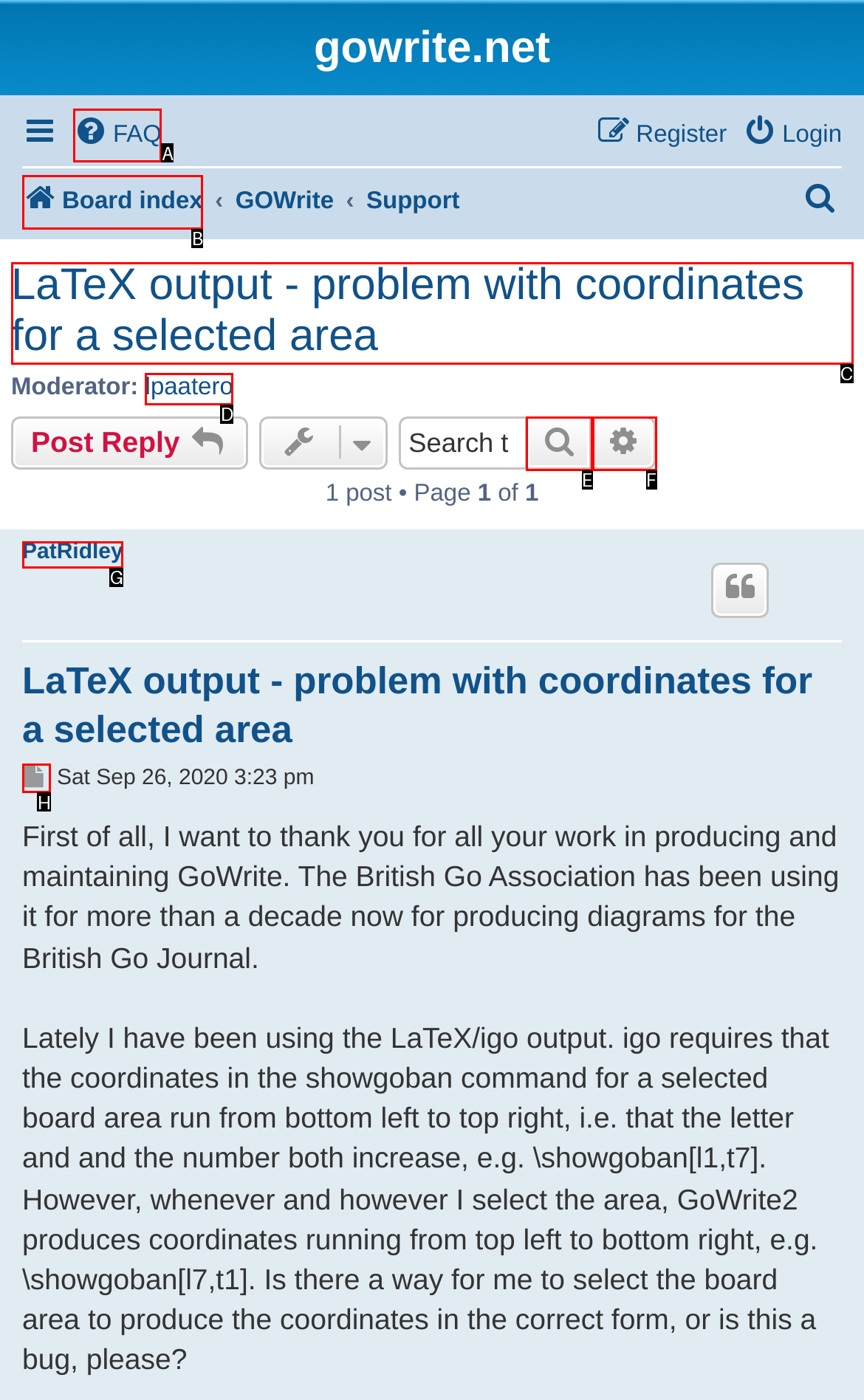Look at the highlighted elements in the screenshot and tell me which letter corresponds to the task: Click the main logo.

None